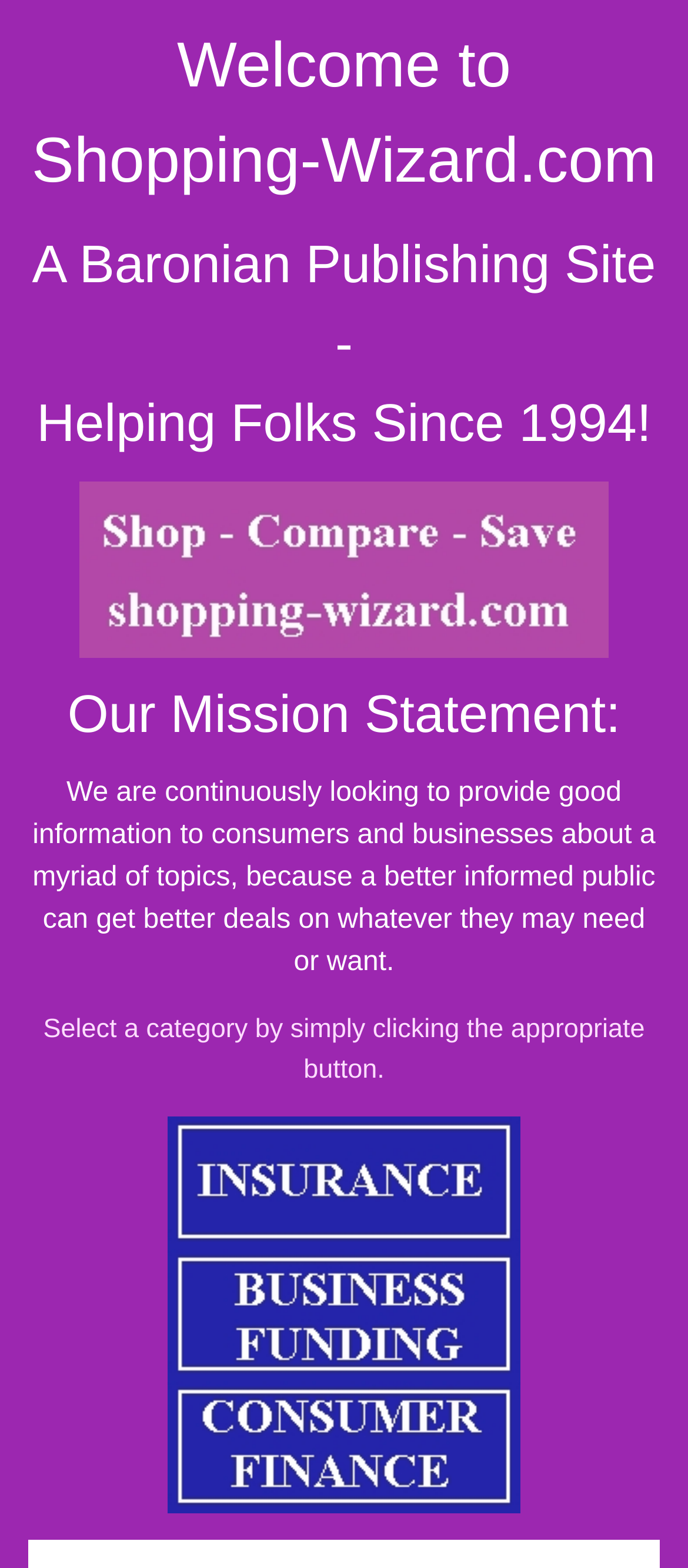Use a single word or phrase to answer the question:
What categories can users select from?

Insurance, Business Funding, Consumer Finance